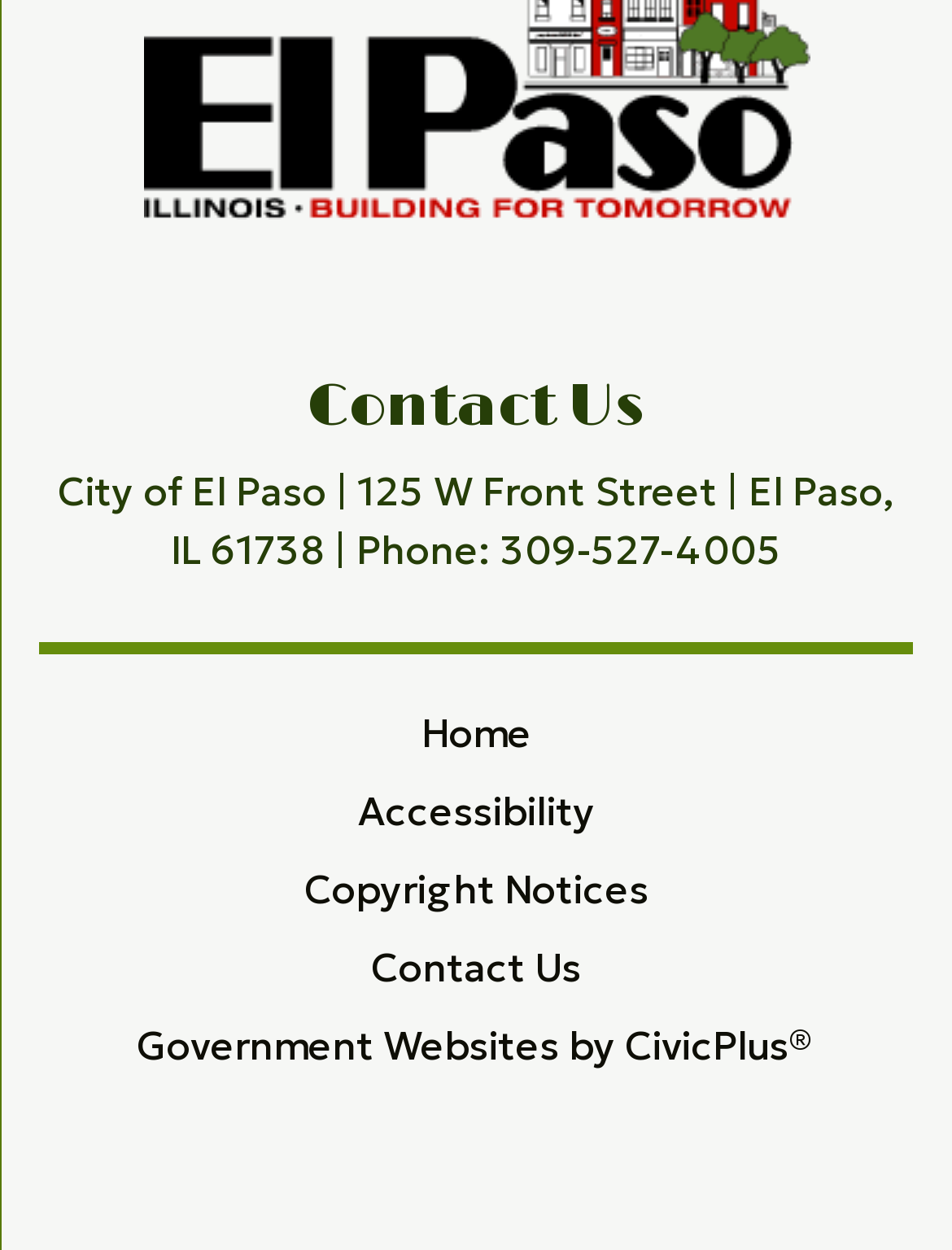Carefully examine the image and provide an in-depth answer to the question: What is the address of the City of El Paso?

I found the address by examining the 'Contact Us' region, where it is displayed along with the phone number and other contact information.